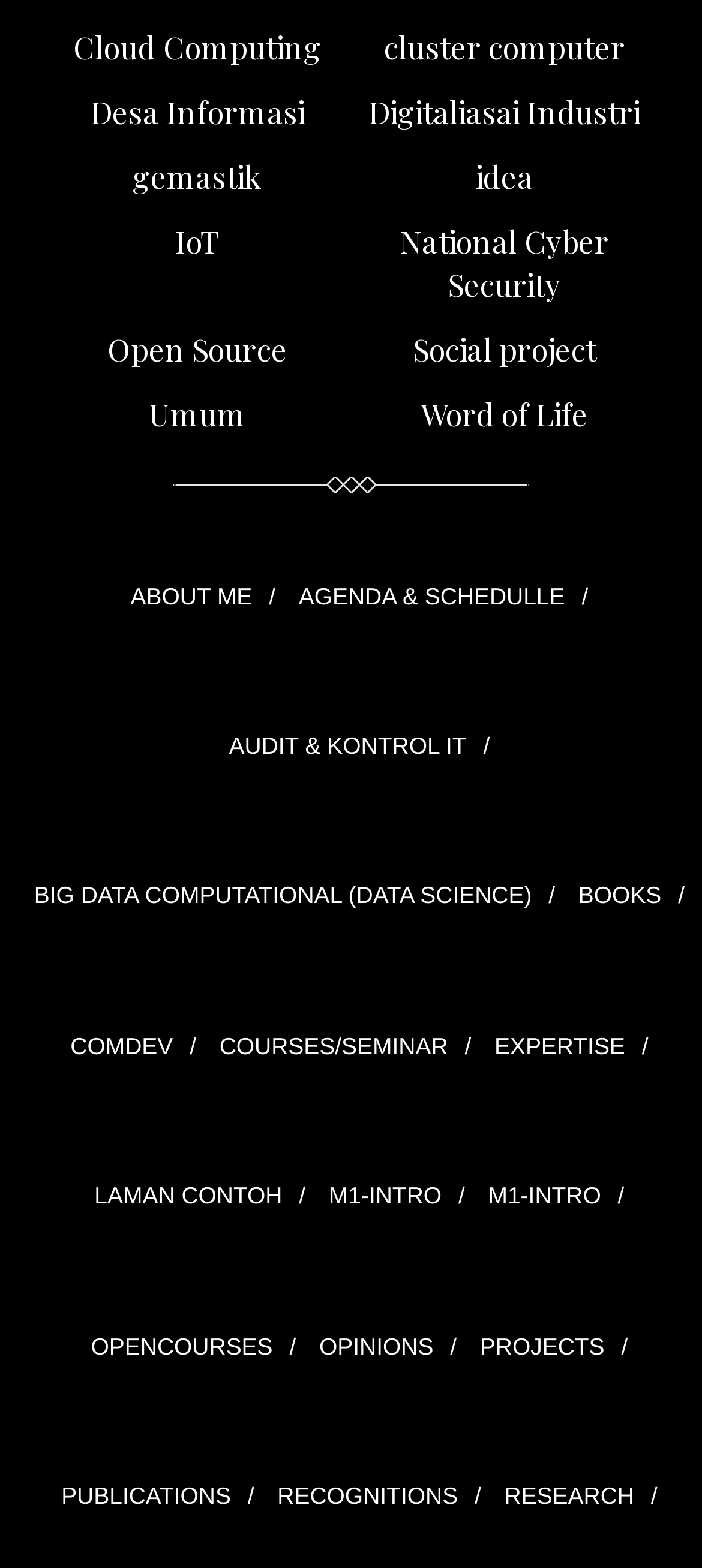Find the bounding box coordinates for the UI element that matches this description: "Audit & Kontrol IT".

[0.302, 0.428, 0.688, 0.524]